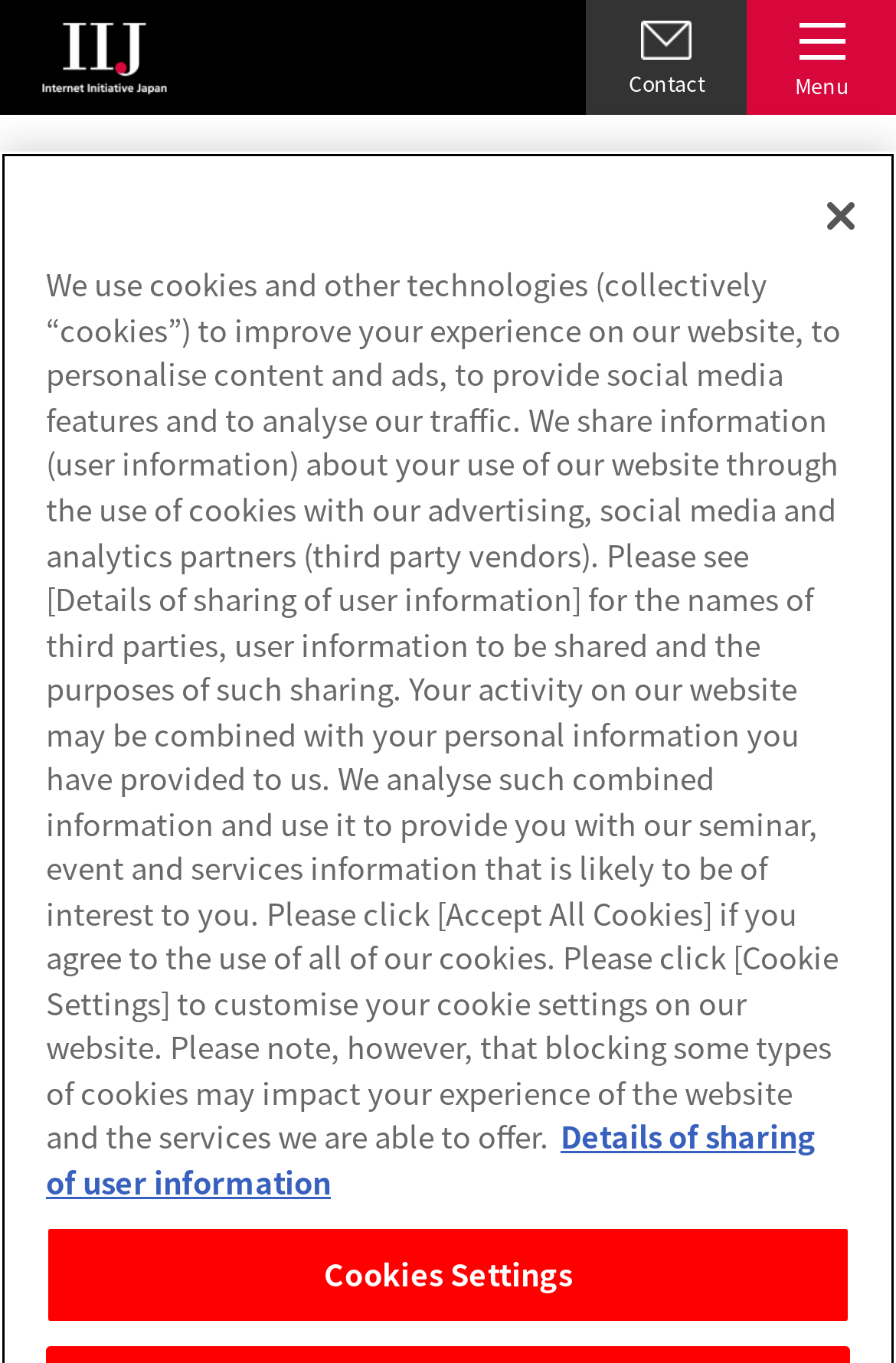Pinpoint the bounding box coordinates of the element you need to click to execute the following instruction: "Download the PDF file". The bounding box should be represented by four float numbers between 0 and 1, in the format [left, top, right, bottom].

[0.541, 0.55, 0.787, 0.58]